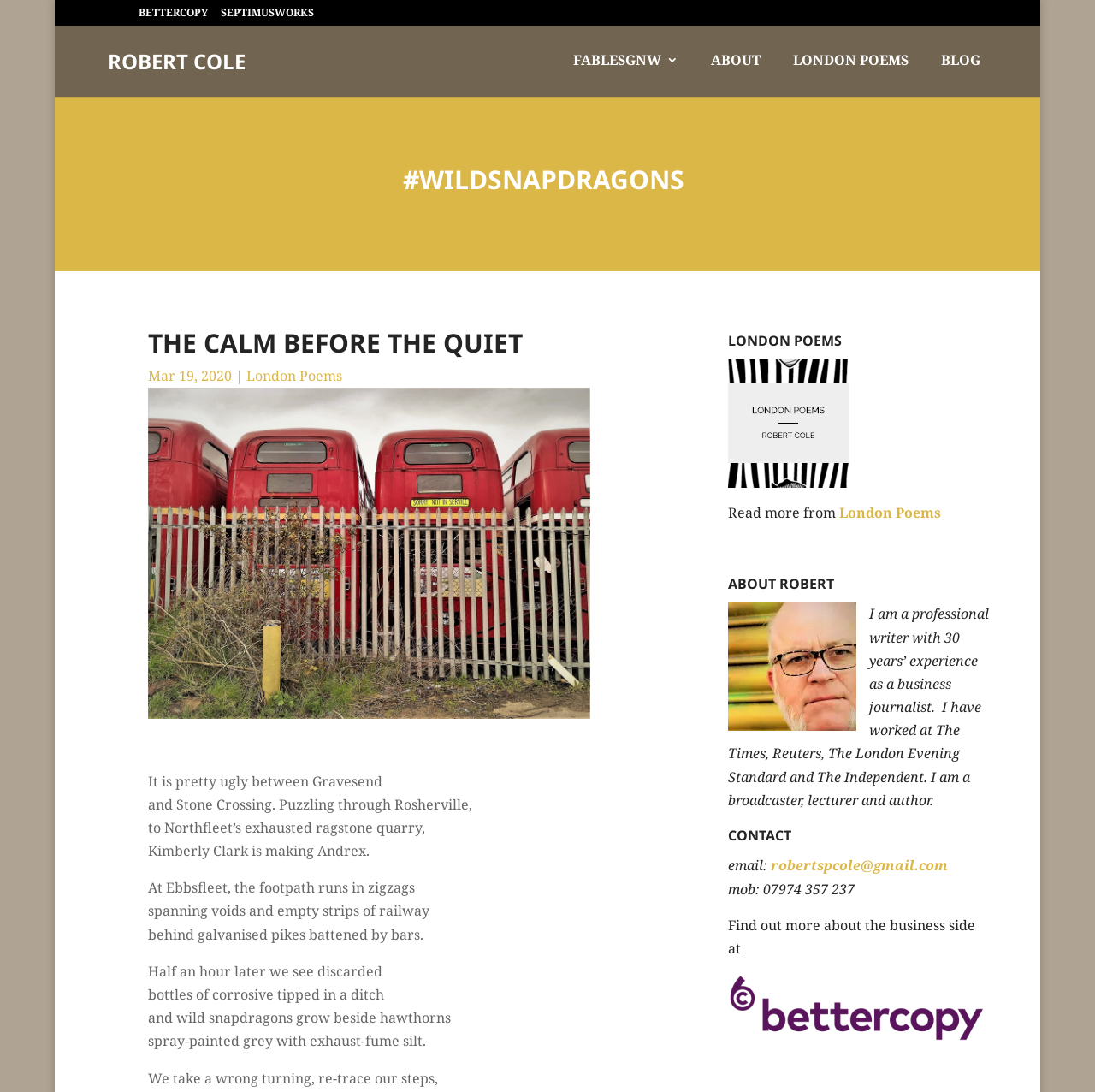Describe the entire webpage, focusing on both content and design.

This webpage is about Robert Cole, a professional writer with 30 years of experience as a business journalist. At the top, there are several links to other websites, including "BETTERCOPY", "SEPTIMUSWORKS", and "ROBERT COLE", which is also the title of the webpage. Below these links, there is a navigation menu with links to "FABLESGNW 3", "ABOUT", "LONDON POEMS", and "BLOG".

The main content of the webpage is divided into three sections. The first section has a heading "#WILDSNAPDRAGONS" and features a poem titled "THE CALM BEFORE THE QUIET". The poem is accompanied by a figure, likely an image, and has several stanzas of text describing a scene in Gravesend and Stone Crossing.

To the right of the poem, there is a section with a heading "LONDON POEMS" that promotes a book titled "London Poems". This section includes a link to the book, an image of the book cover, and a "Read more from" link.

Below these two sections, there is a third section with a heading "ABOUT ROBERT" that provides a brief biography of Robert Cole. This section includes an image of Robert Cole, a paragraph describing his experience as a business journalist, and his contact information, including an email address and mobile phone number. There is also a link to find out more about his business side.